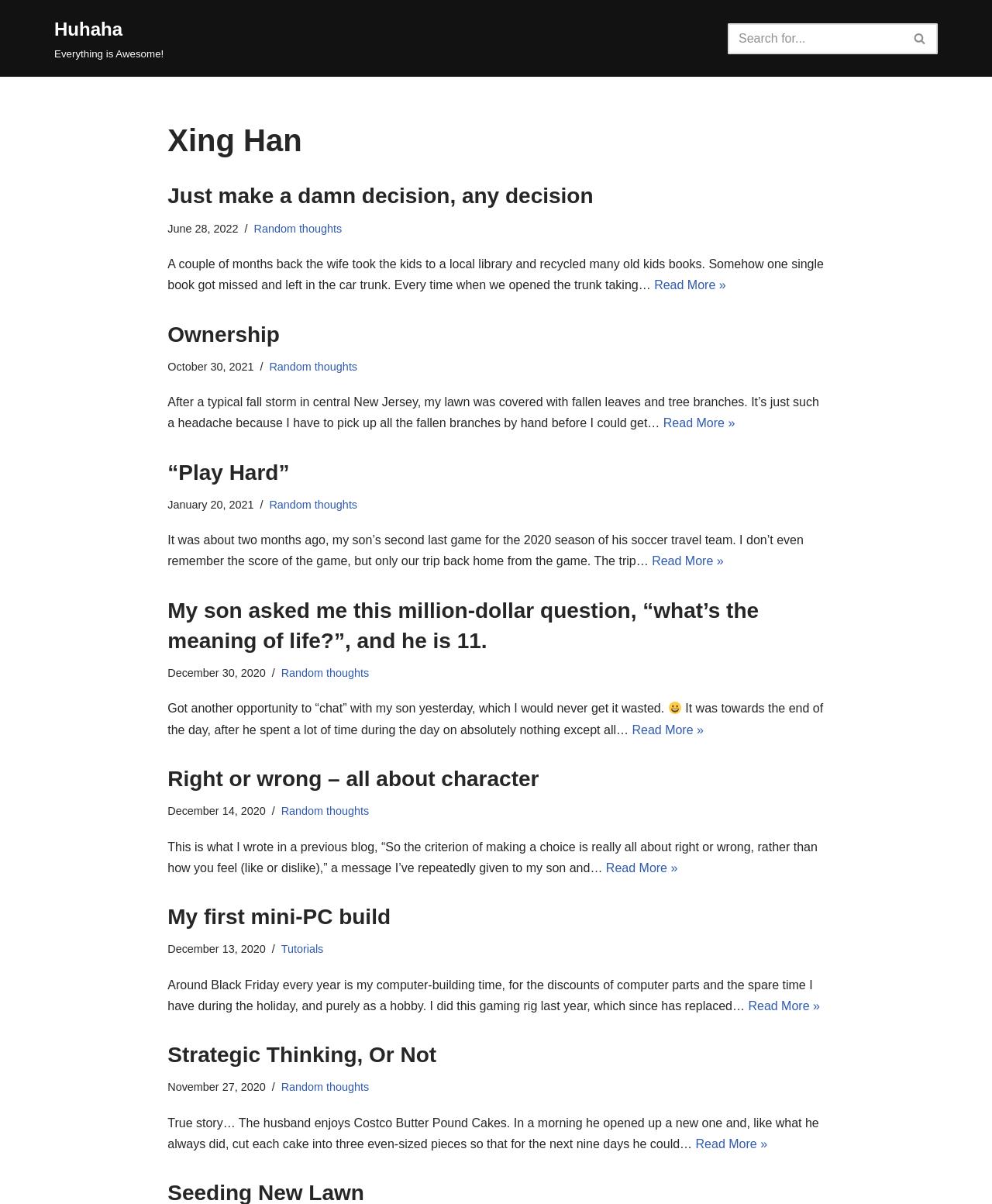Please specify the bounding box coordinates in the format (top-left x, top-left y, bottom-right x, bottom-right y), with values ranging from 0 to 1. Identify the bounding box for the UI component described as follows: Read More »“Play Hard”

[0.657, 0.461, 0.729, 0.472]